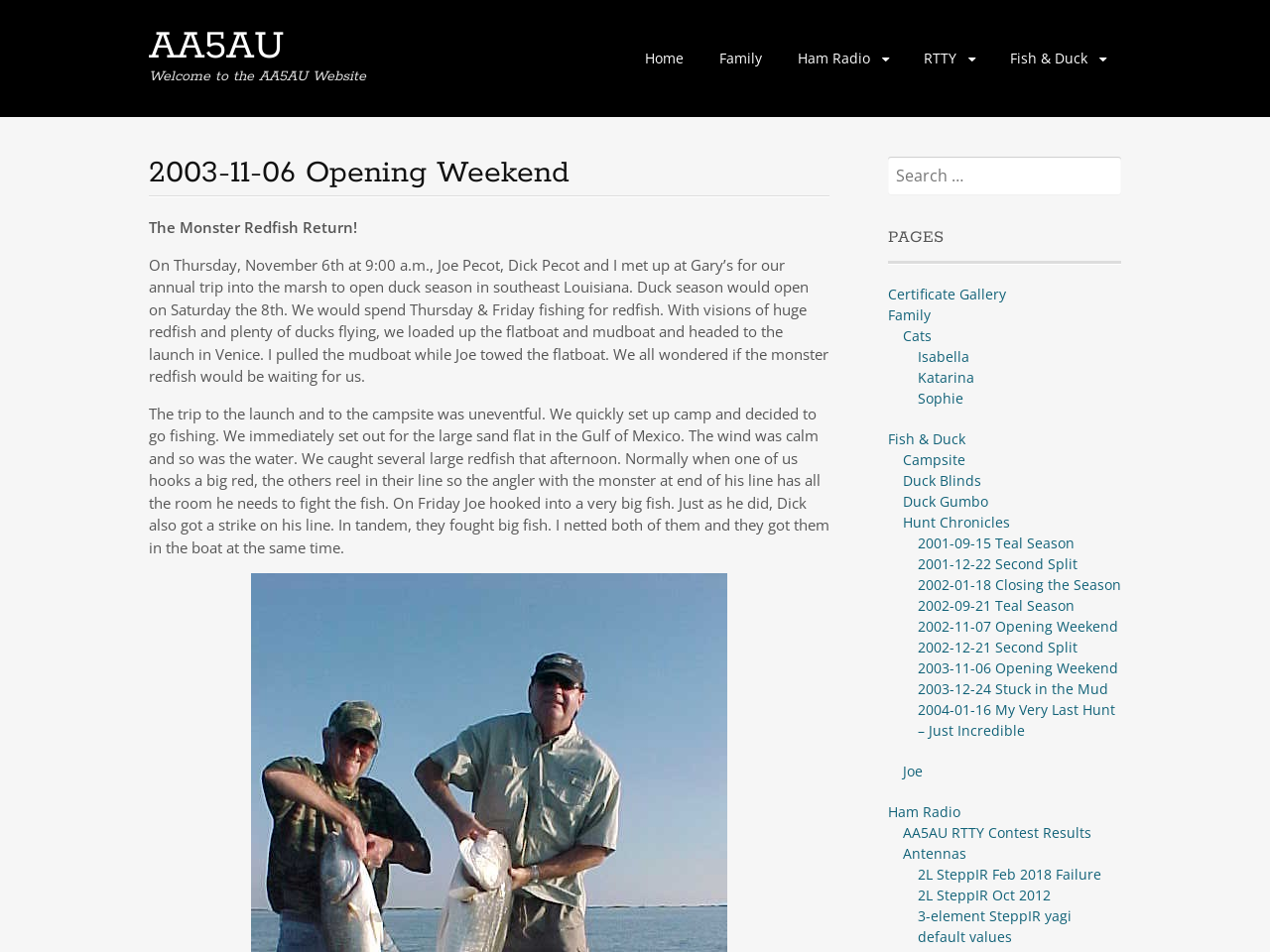Please identify the bounding box coordinates of the clickable element to fulfill the following instruction: "Visit the 'Certificate Gallery' page". The coordinates should be four float numbers between 0 and 1, i.e., [left, top, right, bottom].

[0.699, 0.299, 0.792, 0.319]